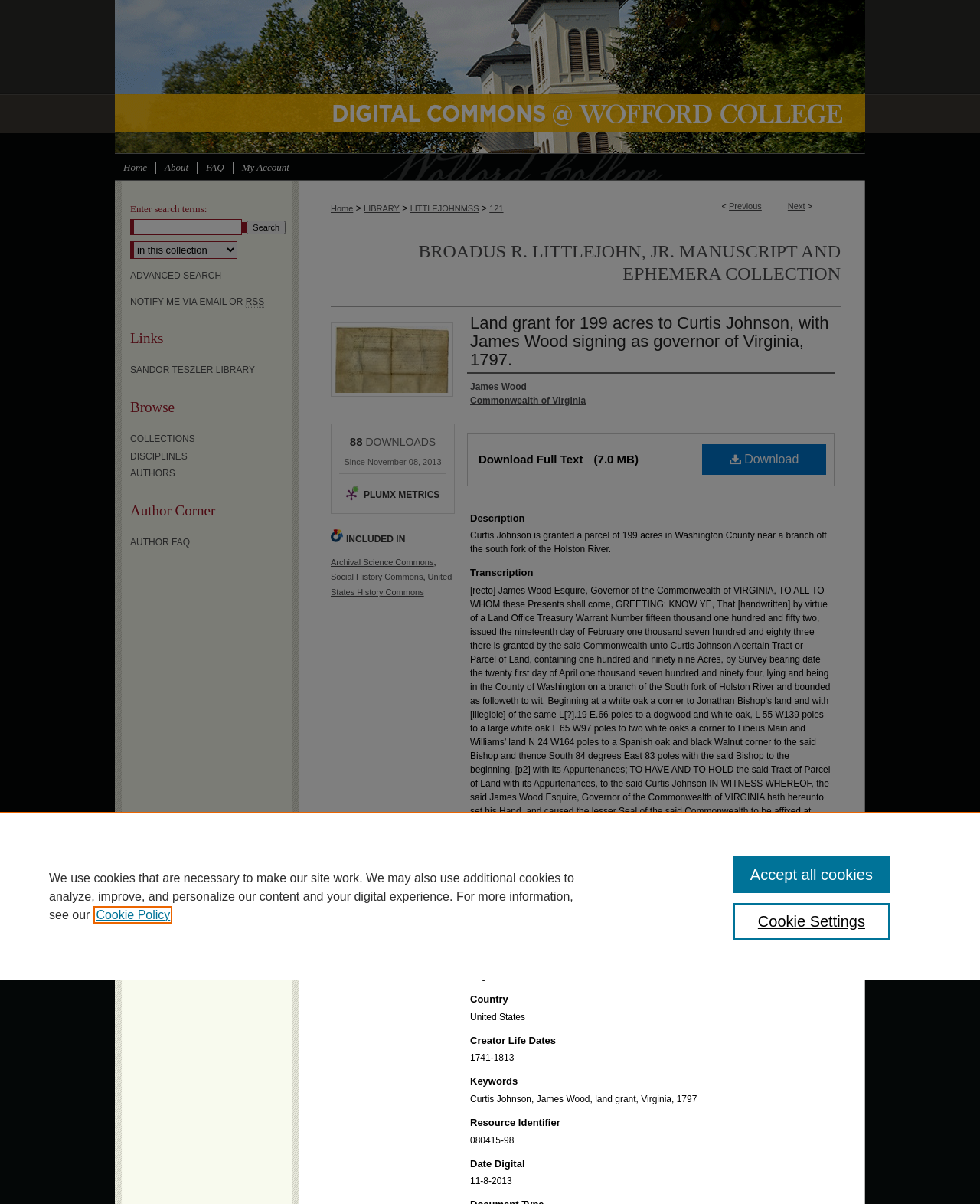What is the date of the land grant?
Refer to the image and respond with a one-word or short-phrase answer.

September 20, 1797